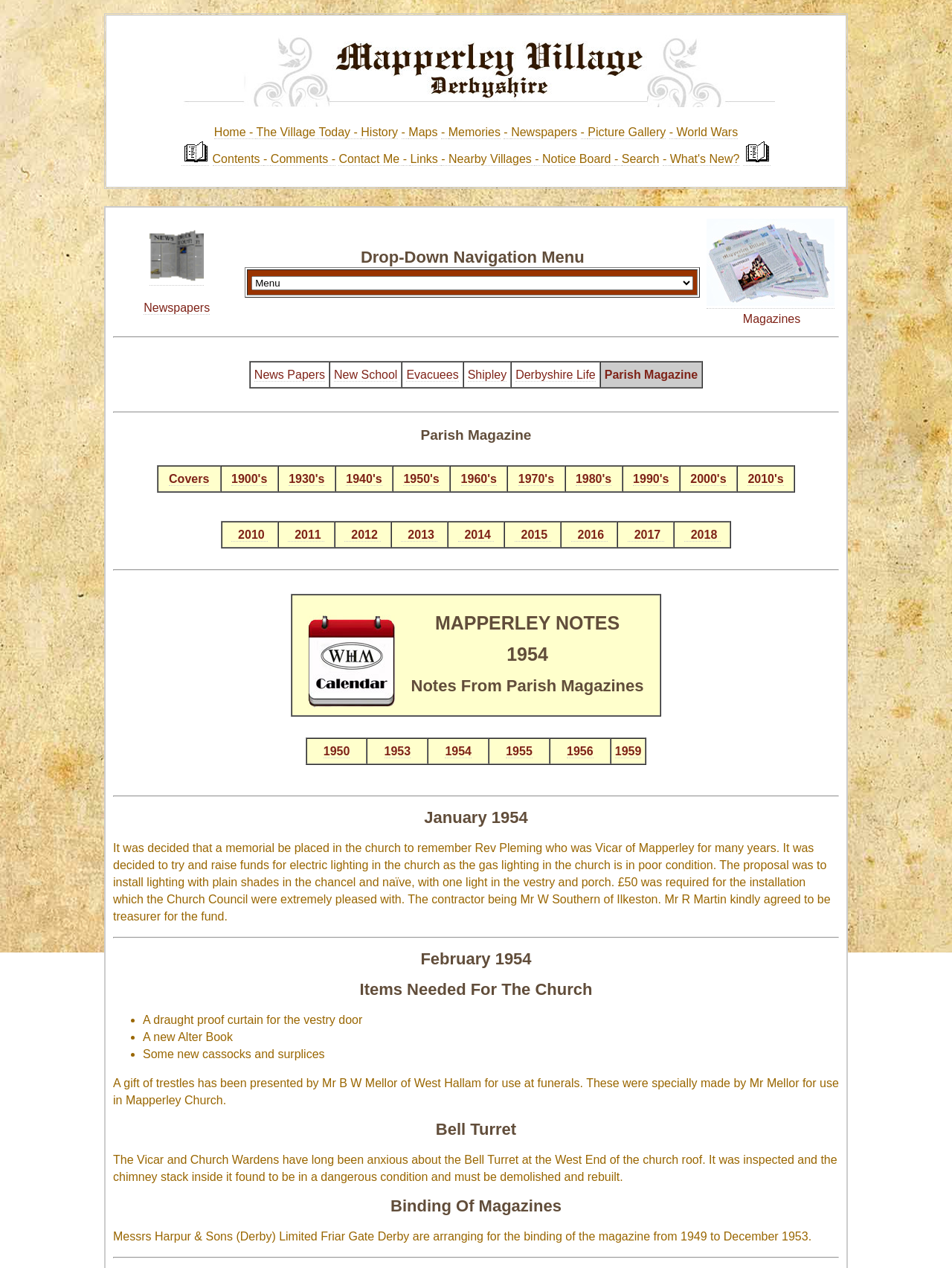Determine the bounding box coordinates of the section I need to click to execute the following instruction: "Click on the 'Home' link". Provide the coordinates as four float numbers between 0 and 1, i.e., [left, top, right, bottom].

[0.225, 0.099, 0.269, 0.11]